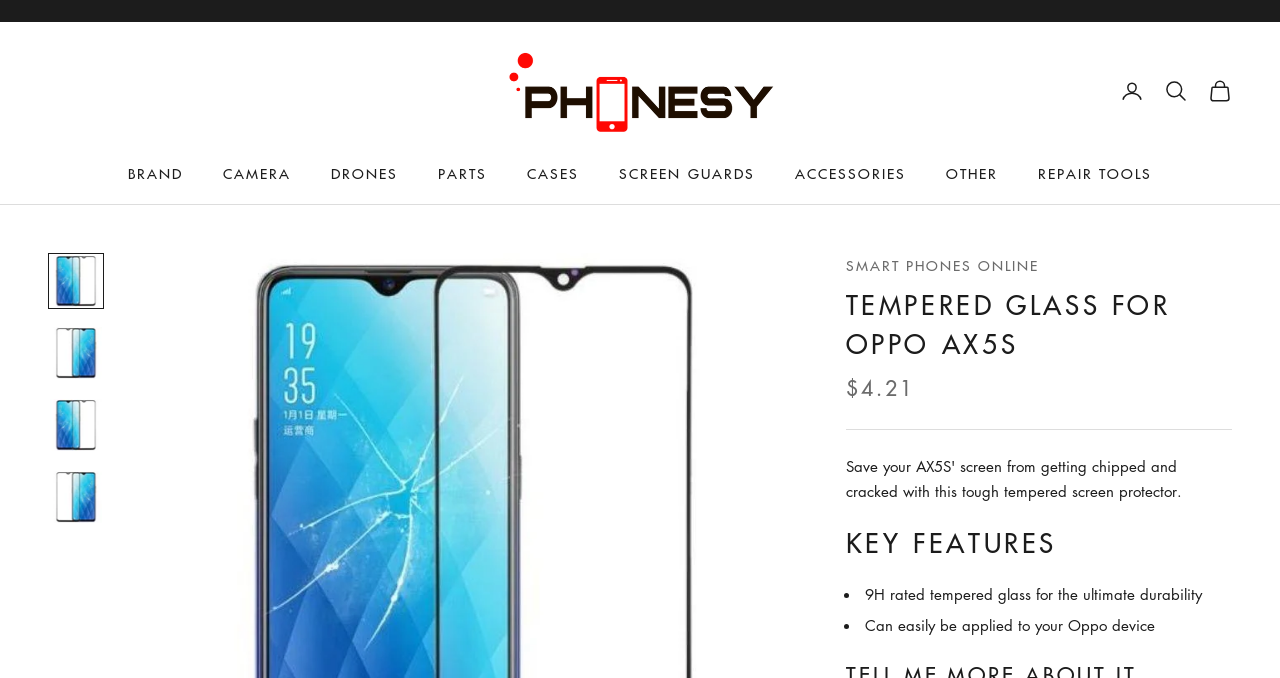Locate the bounding box coordinates of the clickable part needed for the task: "Go to item 1".

[0.038, 0.372, 0.081, 0.455]